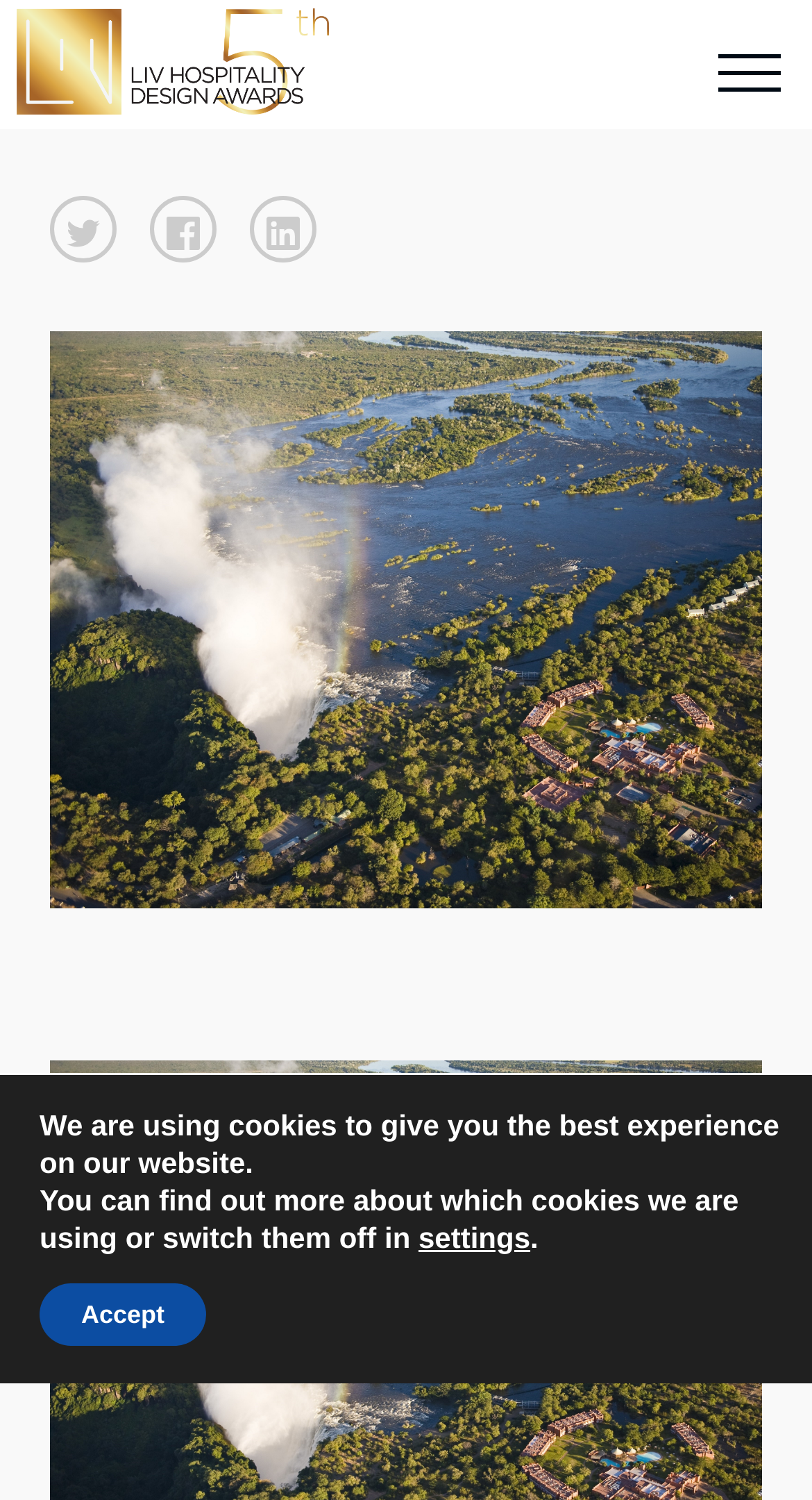What is the height of the image below the buttons?
Provide a one-word or short-phrase answer based on the image.

0.384